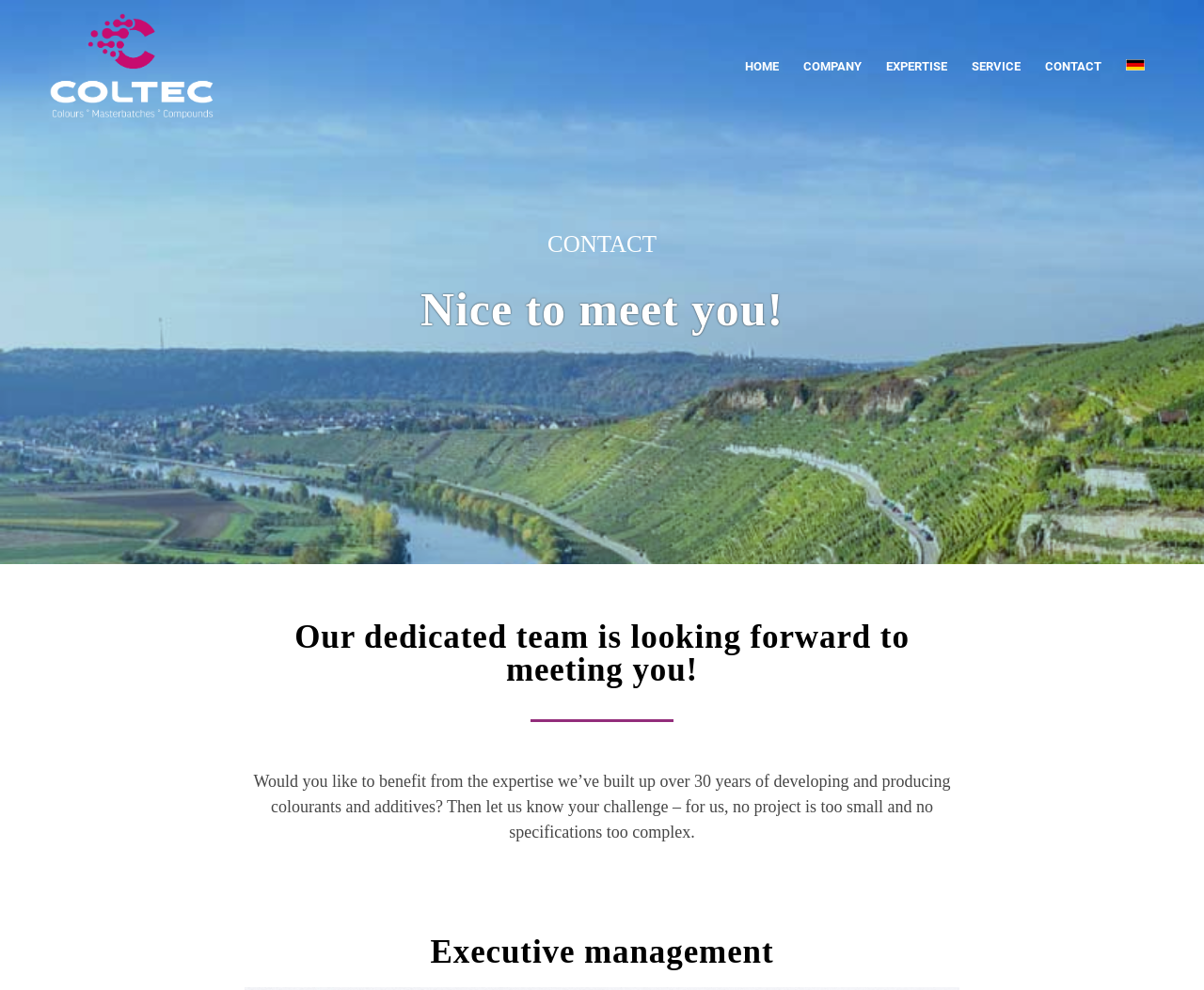How many menu items are there in the top navigation bar?
Based on the image content, provide your answer in one word or a short phrase.

6